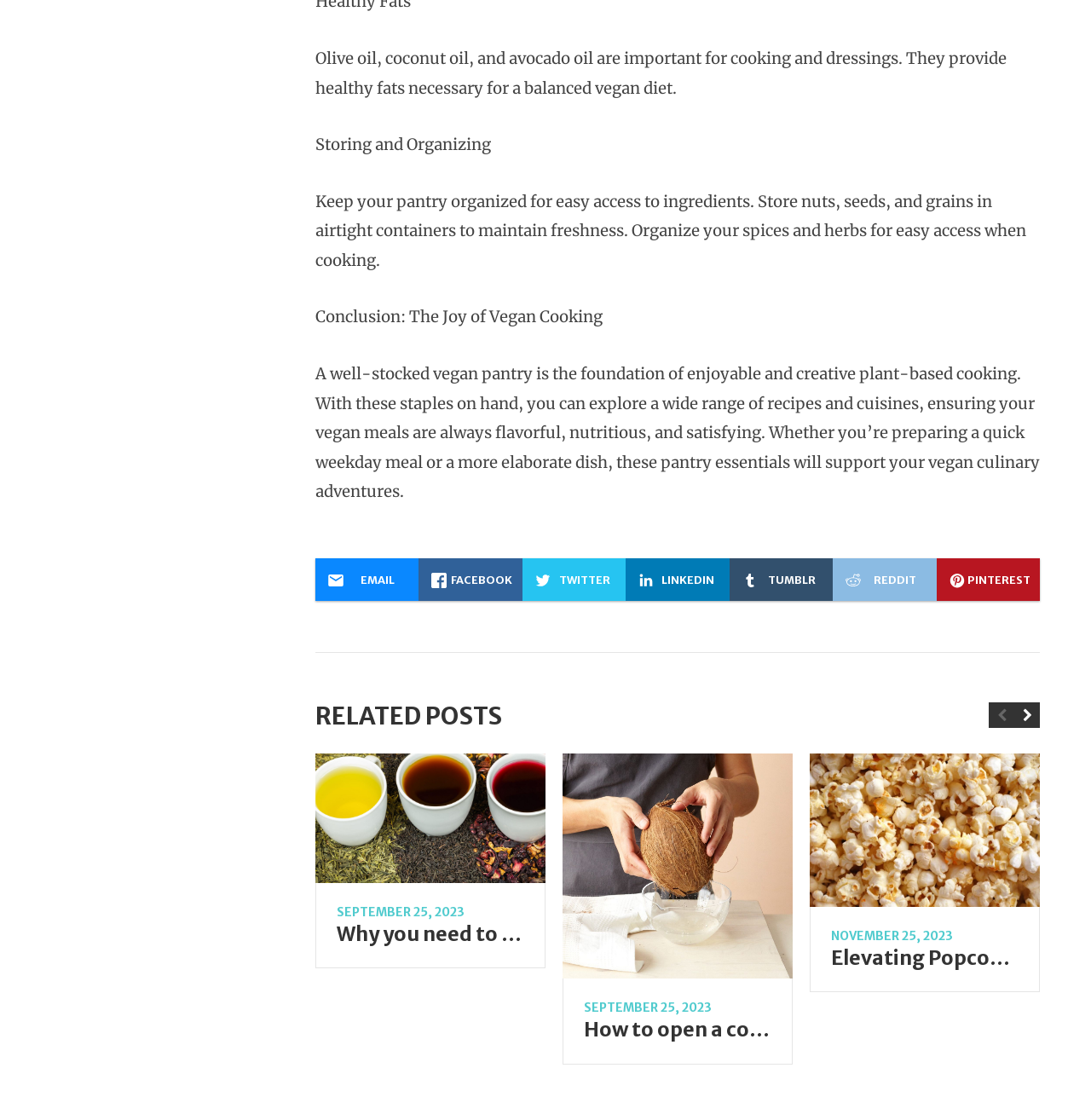Specify the bounding box coordinates for the region that must be clicked to perform the given instruction: "Click on EMAIL".

[0.289, 0.499, 0.384, 0.537]